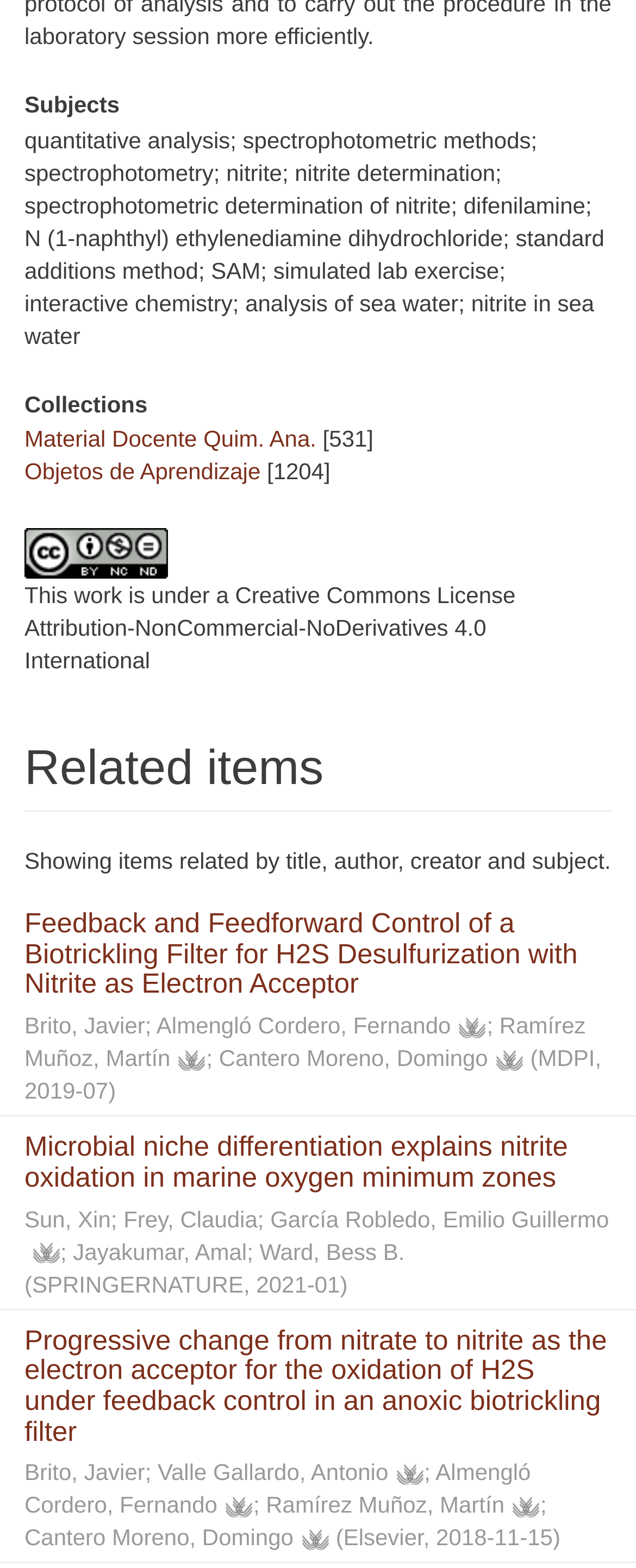Calculate the bounding box coordinates of the UI element given the description: "Ramírez Muñoz, Martín".

[0.418, 0.951, 0.793, 0.968]